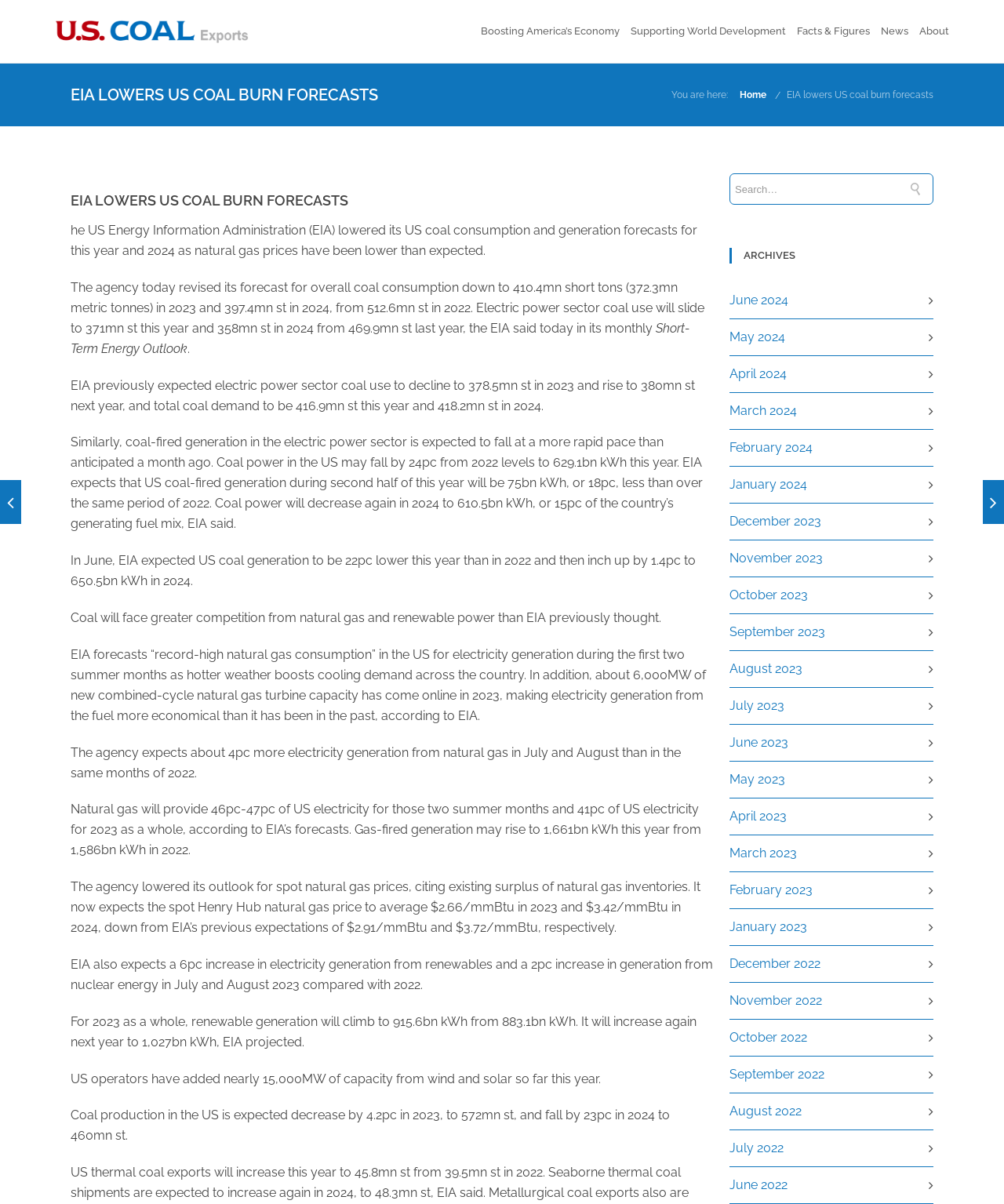Explain the webpage in detail, including its primary components.

This webpage is about the US Energy Information Administration's (EIA) forecast for US coal consumption and generation. At the top of the page, there is a logo and a navigation menu with links to "Boosting America's Economy", "Supporting World Development", "Facts & Figures", "News", and "About". Below the navigation menu, there is a heading "EIA LOWERS US COAL BURN FORECASTS" and a breadcrumb trail showing the current page's location.

The main content of the page is divided into several sections. The first section describes the EIA's revised forecast for US coal consumption and generation, citing lower natural gas prices as the reason. The text explains that the agency has lowered its forecast for overall coal consumption and electric power sector coal use.

The next section provides more details about the EIA's forecast, including the expected decline in coal-fired generation and the increase in natural gas consumption. The text also mentions the addition of new combined-cycle natural gas turbine capacity and the expected increase in electricity generation from renewables and nuclear energy.

The page also features a search box and an "ARCHIVES" section with links to previous months' archives, ranging from June 2024 to June 2022. There are also two news articles on the left side of the page, with titles "US coking coal exports continue to rise in May" and "US Hampton Roads coal exports rose again in June".